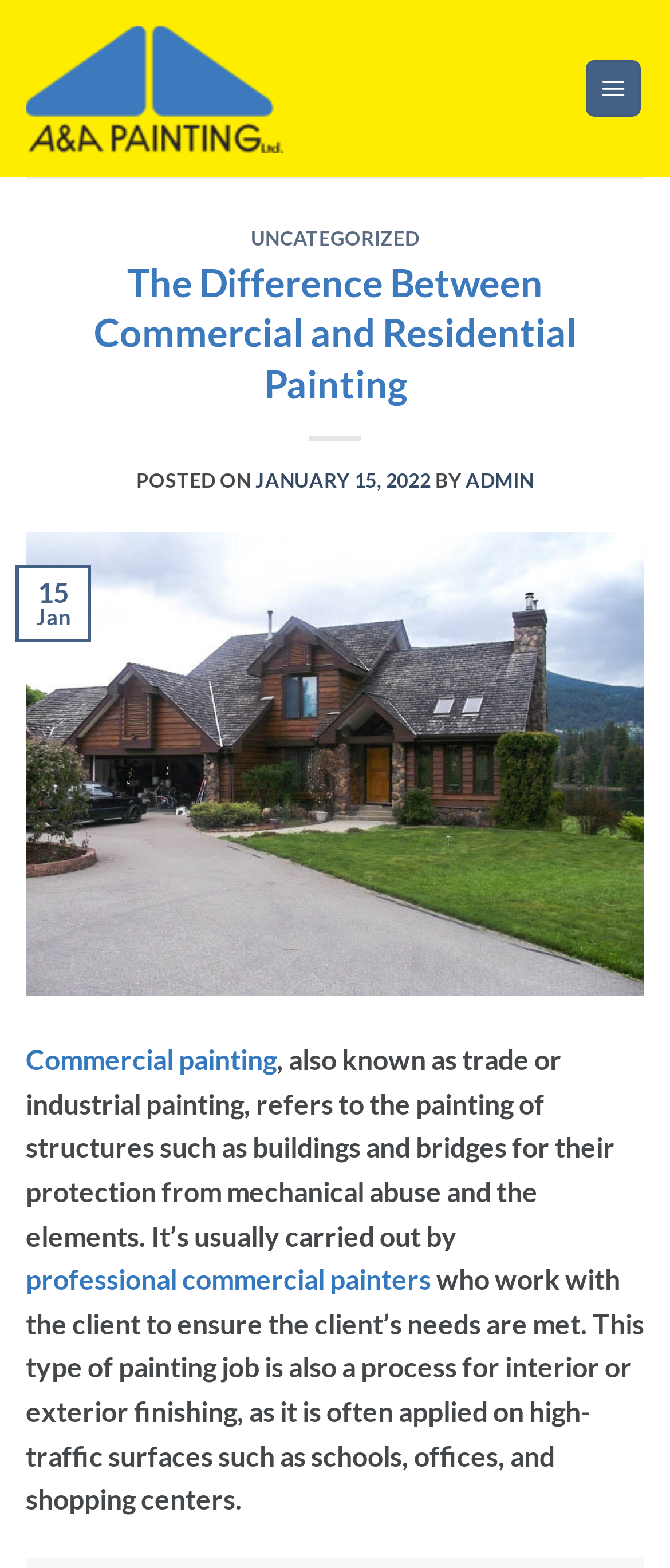Find the bounding box coordinates of the area that needs to be clicked in order to achieve the following instruction: "View the image of beautiful big house". The coordinates should be specified as four float numbers between 0 and 1, i.e., [left, top, right, bottom].

[0.038, 0.34, 0.962, 0.636]